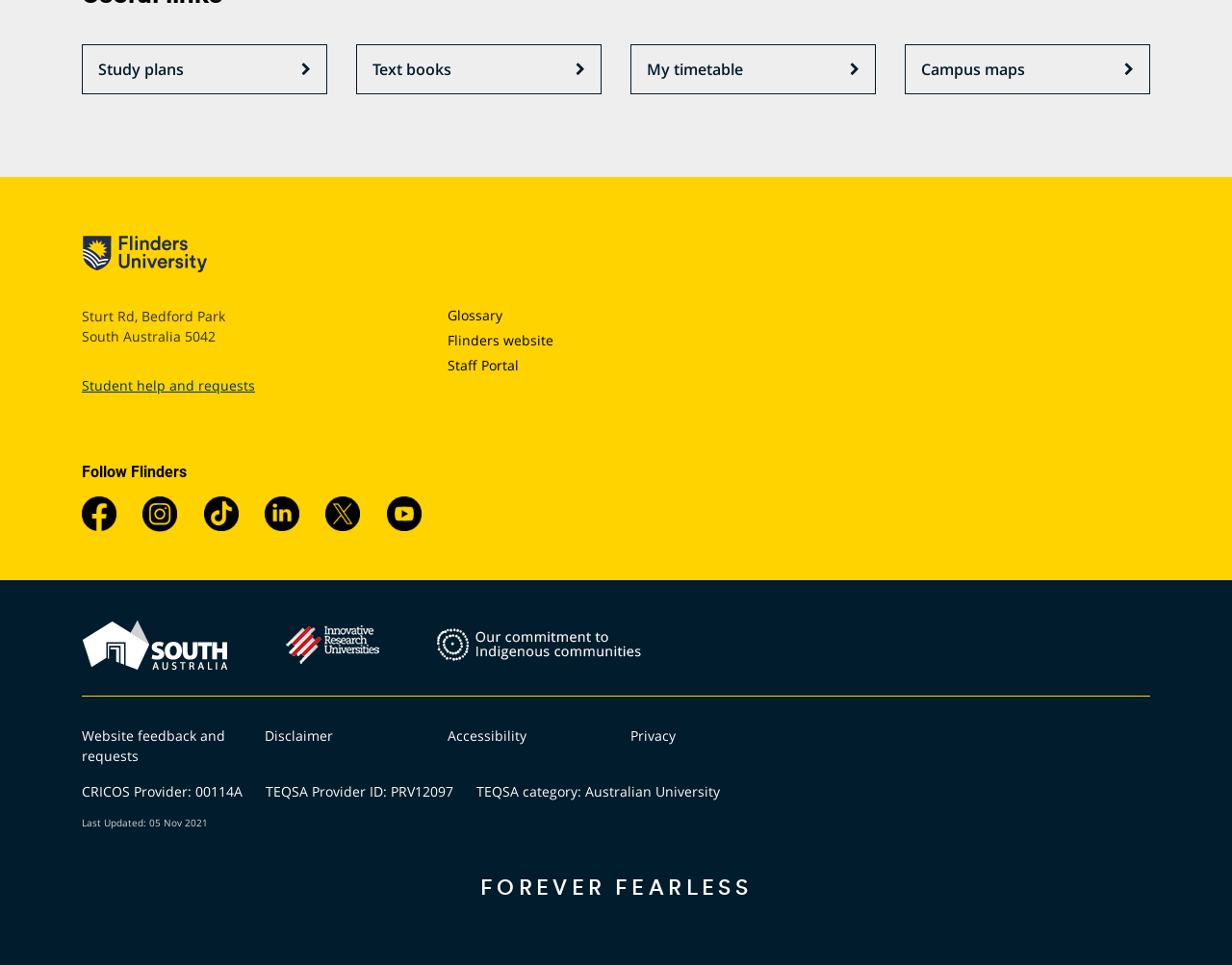Please identify the bounding box coordinates of the element's region that should be clicked to execute the following instruction: "View Flinders University on Facebook". The bounding box coordinates must be four float numbers between 0 and 1, i.e., [left, top, right, bottom].

[0.066, 0.514, 0.092, 0.55]